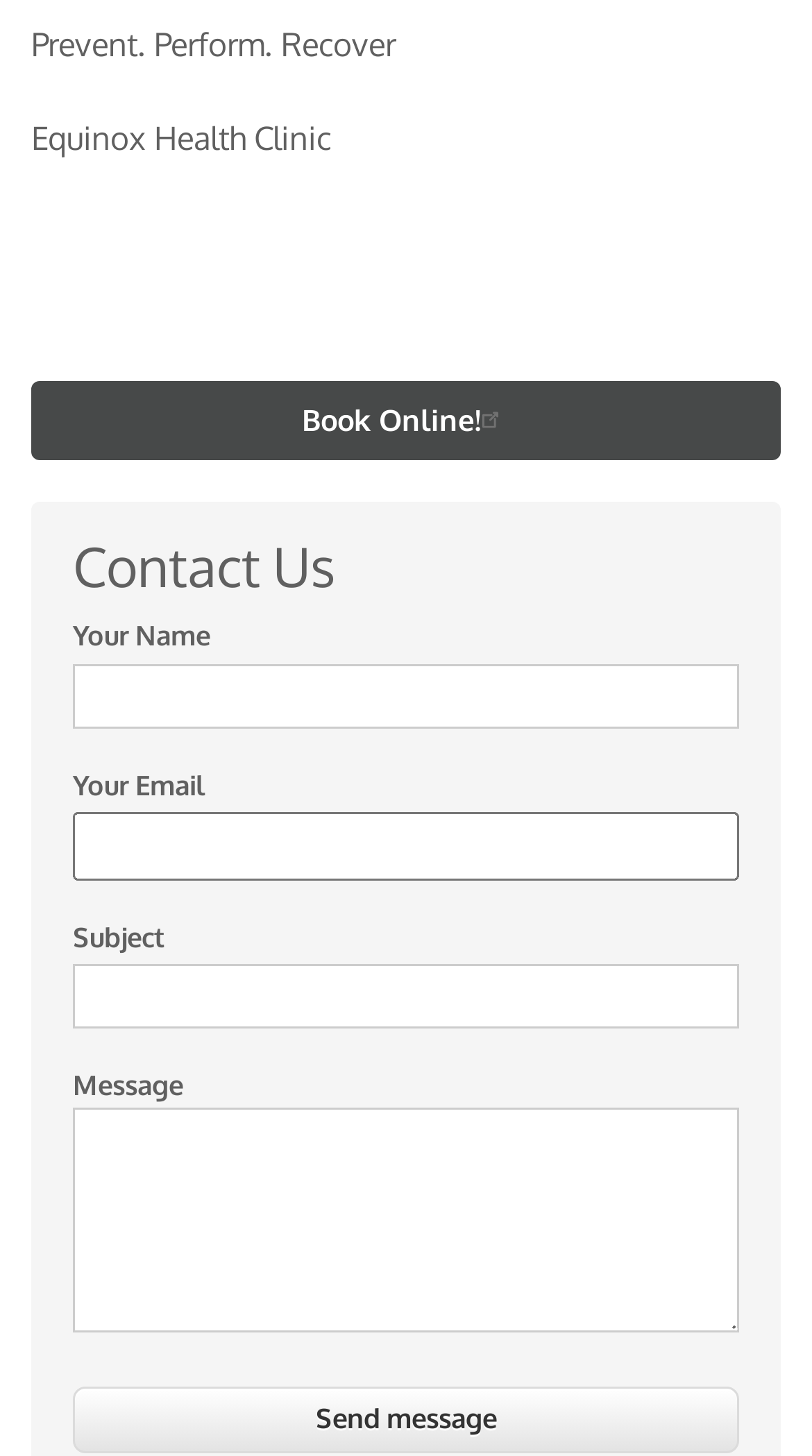Given the description "name="op" value="Send message"", provide the bounding box coordinates of the corresponding UI element.

[0.09, 0.952, 0.91, 0.998]